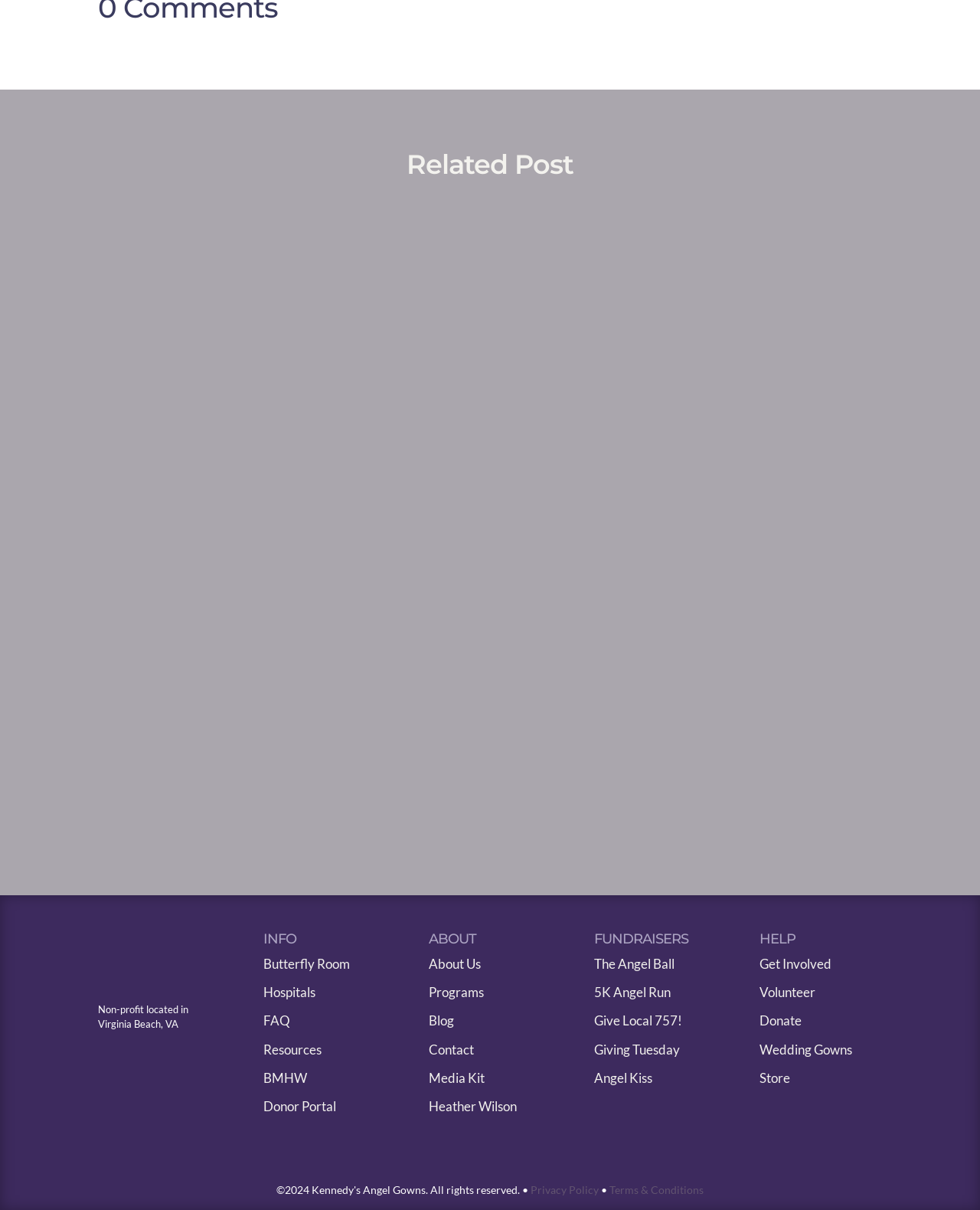Give a succinct answer to this question in a single word or phrase: 
What is the name of the logo displayed on the webpage?

kag-logo